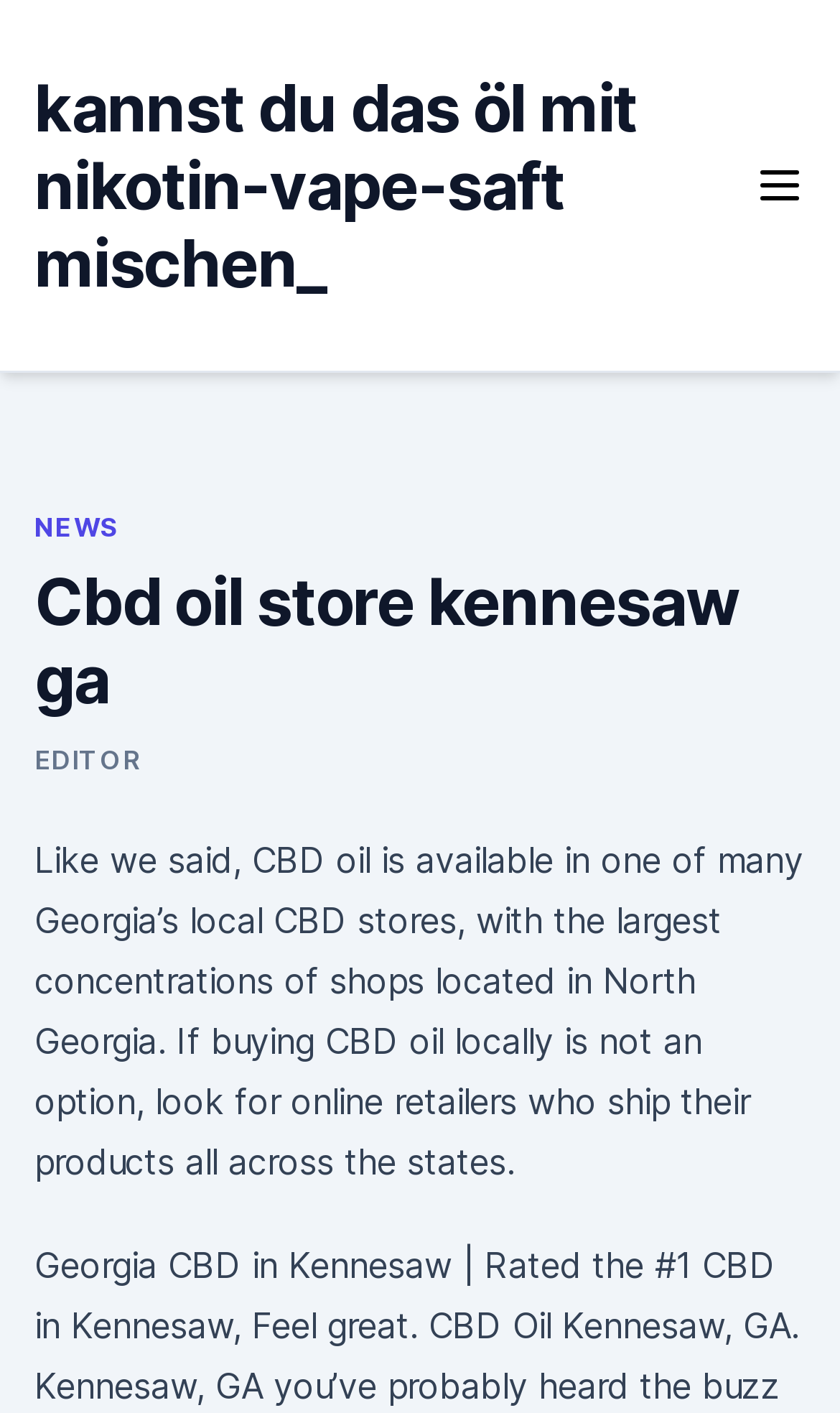Locate the UI element described by Bestellingen afhandelen in the provided webpage screenshot. Return the bounding box coordinates in the format (top-left x, top-left y, bottom-right x, bottom-right y), ensuring all values are between 0 and 1.

None